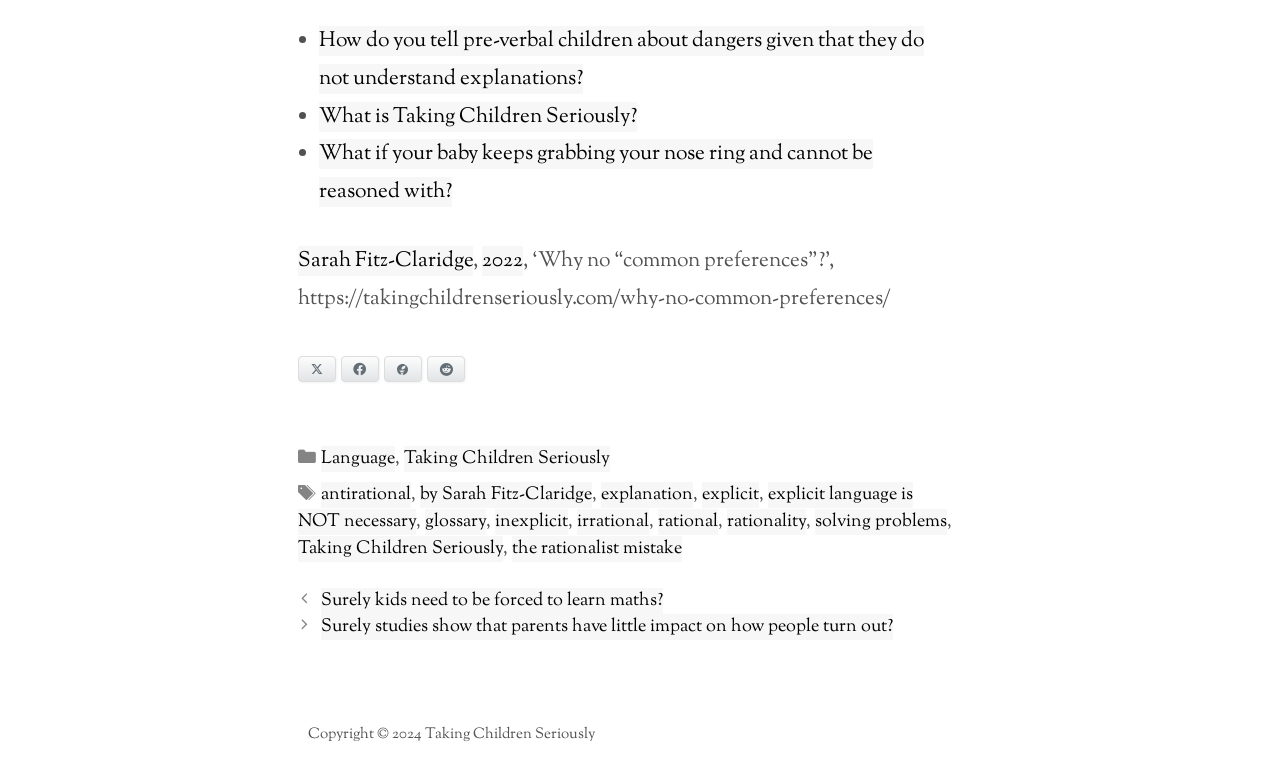What is the year of the article?
Refer to the image and give a detailed answer to the question.

The year of the article can be found next to the author's name, which is '2022'.